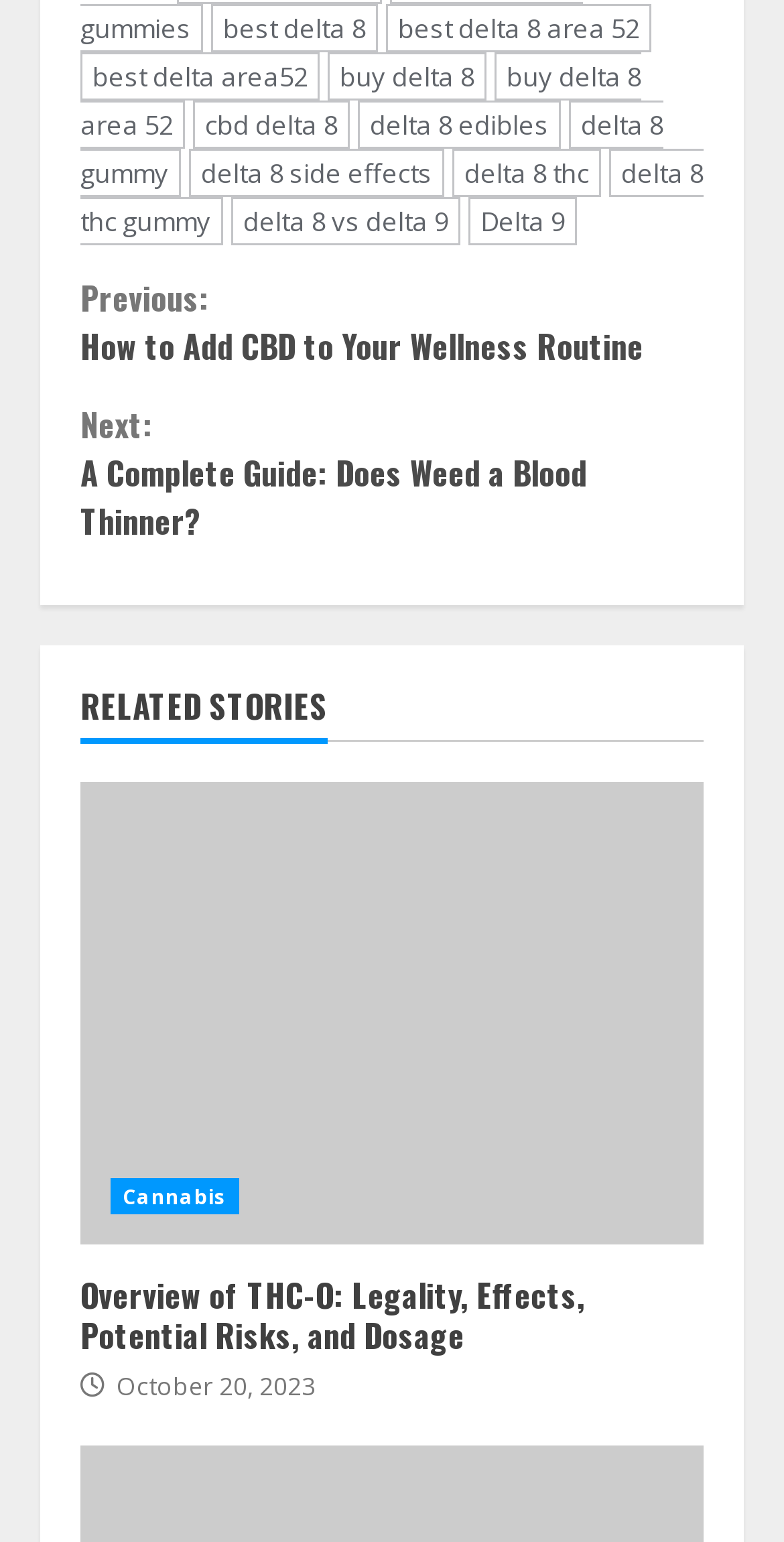Identify the bounding box for the UI element specified in this description: "heart disease". The coordinates must be four float numbers between 0 and 1, formatted as [left, top, right, bottom].

None